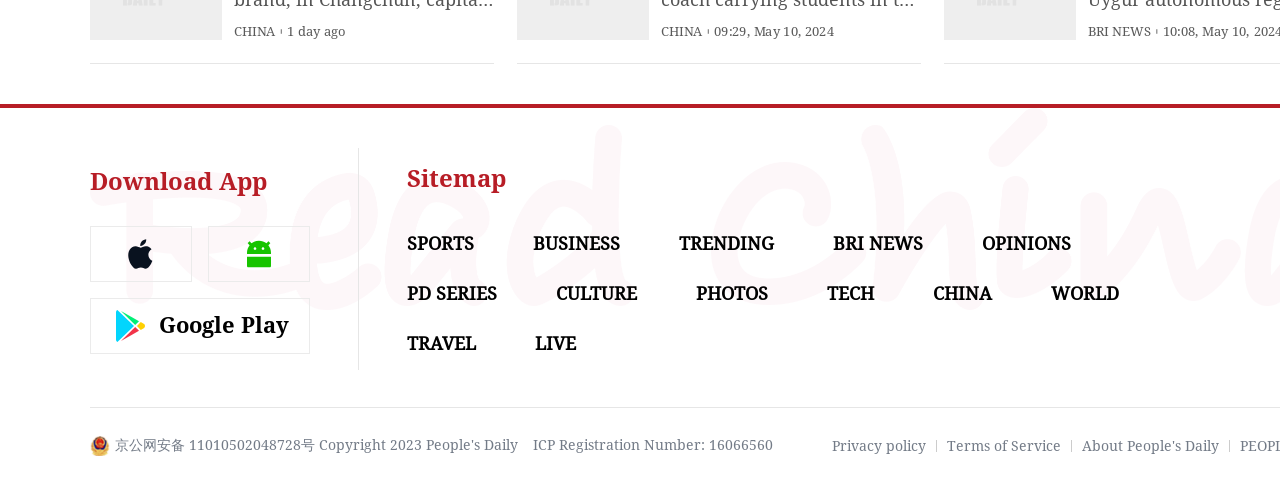Provide the bounding box coordinates of the UI element that matches the description: "Terms of Service".

[0.74, 0.897, 0.829, 0.93]